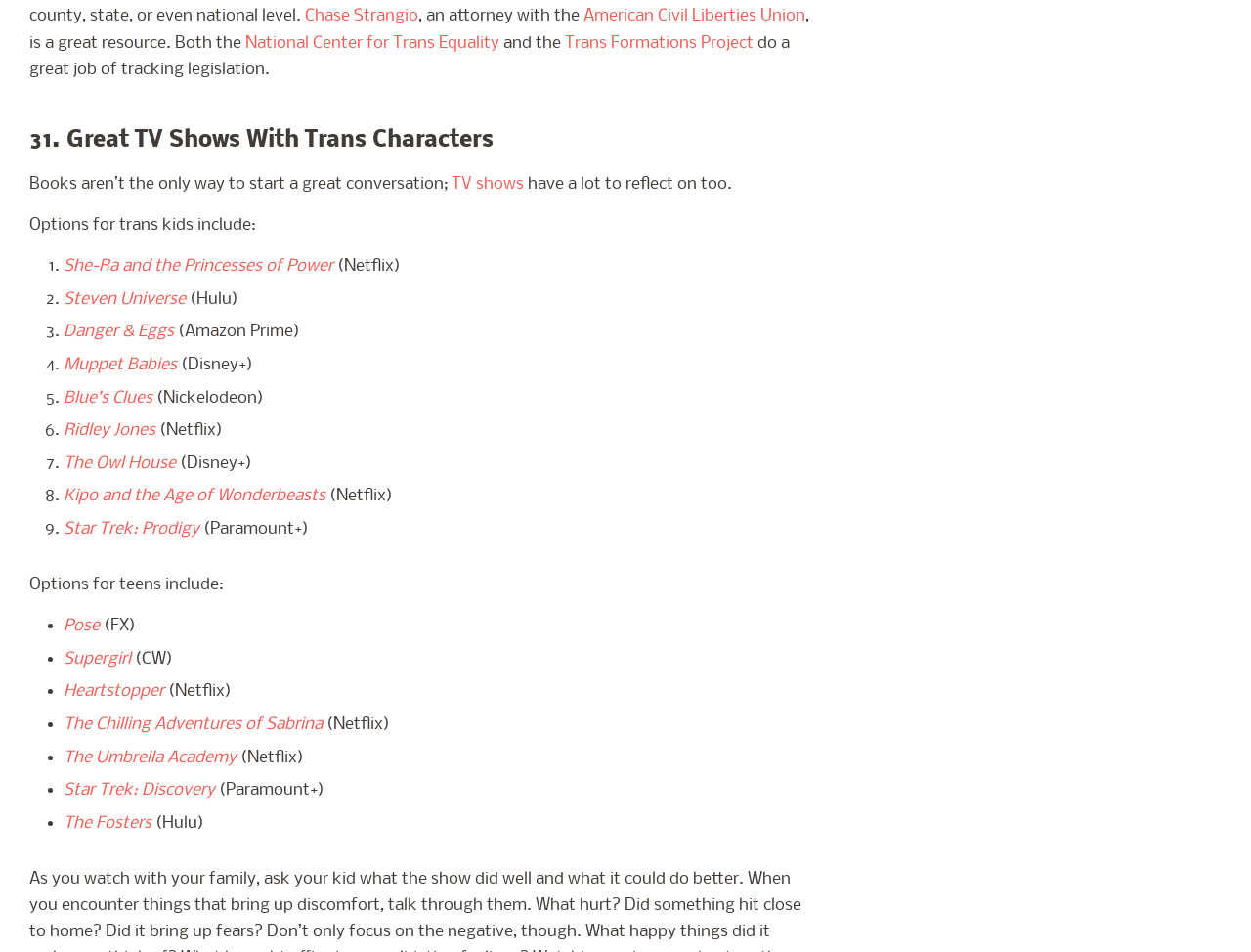Please locate the bounding box coordinates for the element that should be clicked to achieve the following instruction: "Learn more about the Trans Formations Project". Ensure the coordinates are given as four float numbers between 0 and 1, i.e., [left, top, right, bottom].

[0.452, 0.036, 0.602, 0.055]